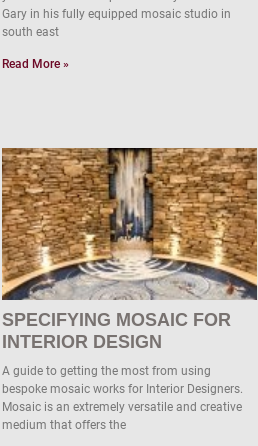Write a descriptive caption for the image, covering all notable aspects.

This image features the tranquil and artistic design of a mosaic water feature, part of a guide that emphasizes the use of bespoke mosaic works for interior design. The accompanying text, "SPECIFYING MOSAIC FOR INTERIOR DESIGN," highlights the versatility of mosaics as a creative medium. A detailed description teases insights into optimizing mosaic techniques for designers, ensuring they can harness the full potential of this art form. The background suggests a serene environment, reflecting the beauty and complexity of mosaic art, reinforcing its significance in enhancing interior spaces. A prompt to "Read More »" invites viewers to explore further into the topic.